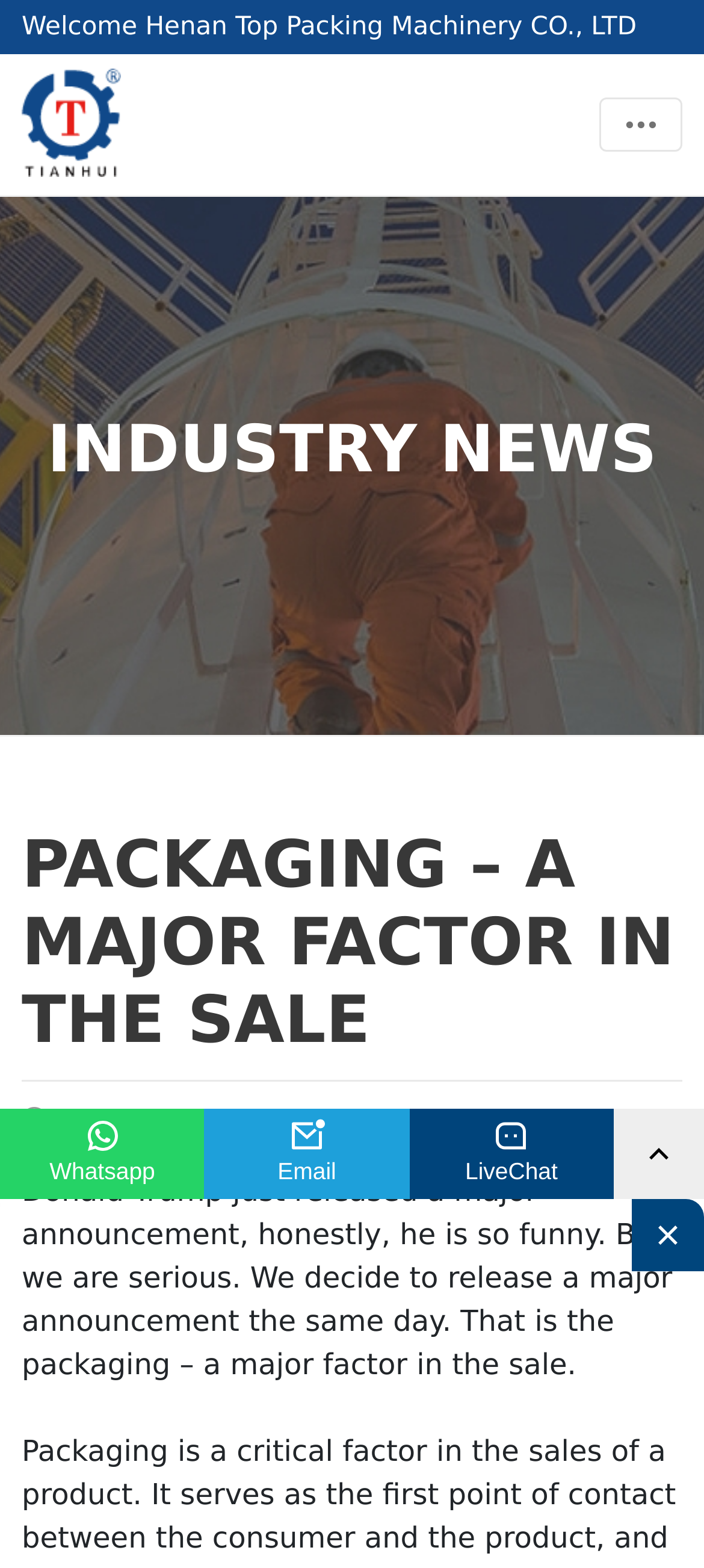What is the topic of the latest article?
From the details in the image, provide a complete and detailed answer to the question.

The topic of the latest article can be inferred from the heading 'PACKAGING – A MAJOR FACTOR IN THE SALE' and the content of the article, which mentions packaging as a major factor in the sale.